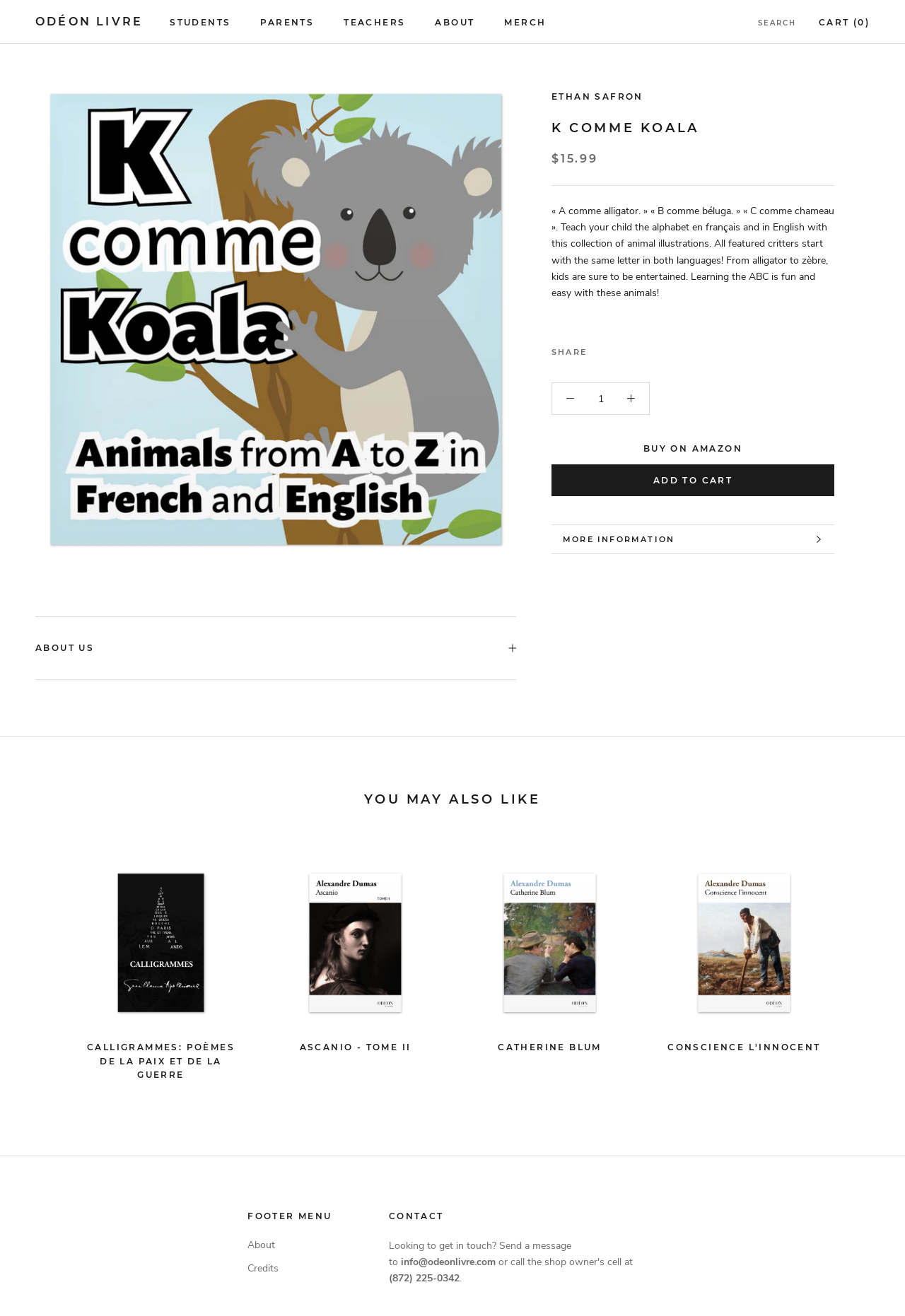How much does the book cost?
Please give a detailed and elaborate explanation in response to the question.

The price of the book can be found in the StaticText element with the text '$15.99' which is a child of the main element and is located below the book title.